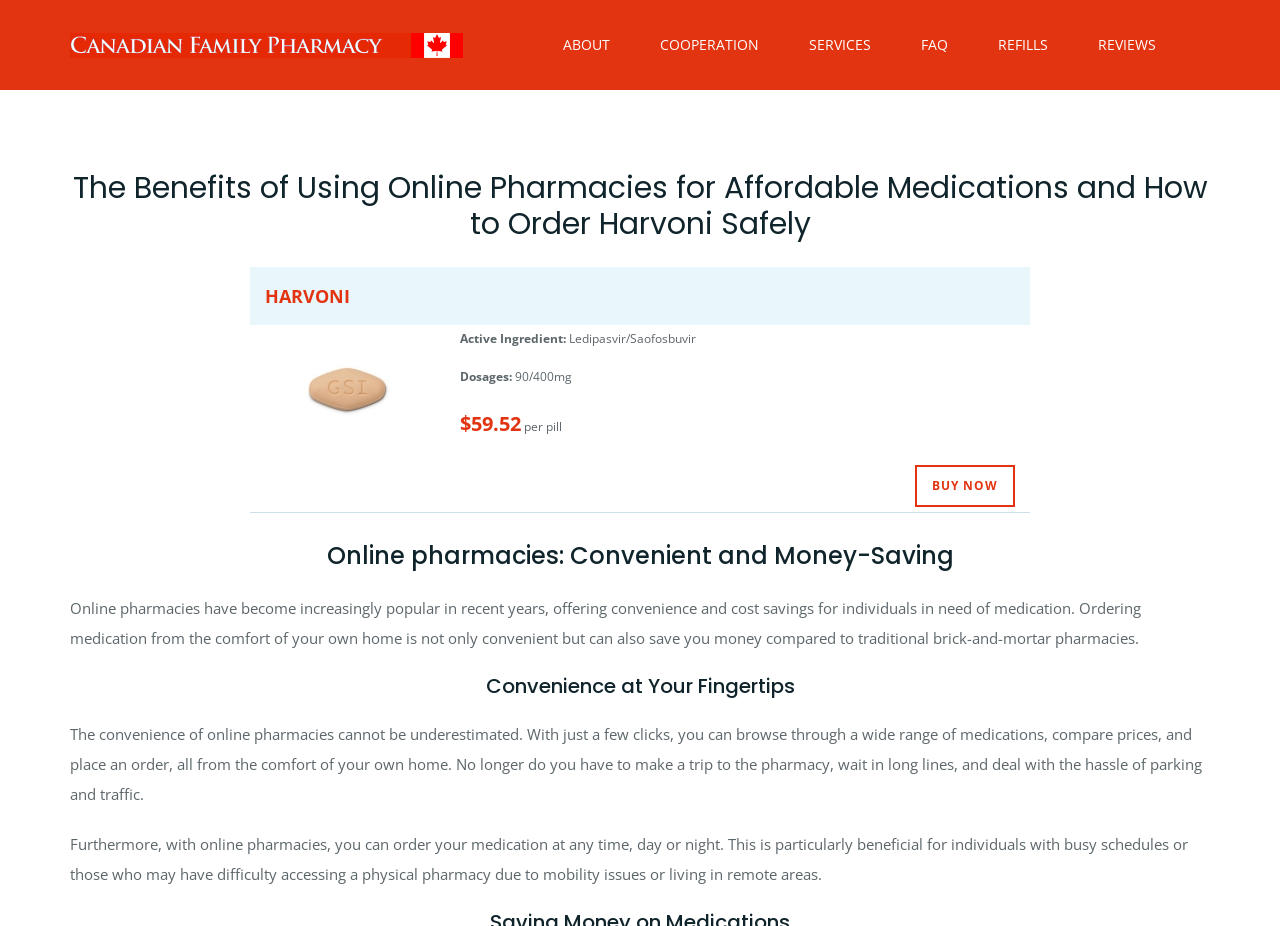Provide the bounding box coordinates of the section that needs to be clicked to accomplish the following instruction: "Buy Harvoni now."

[0.715, 0.502, 0.793, 0.548]